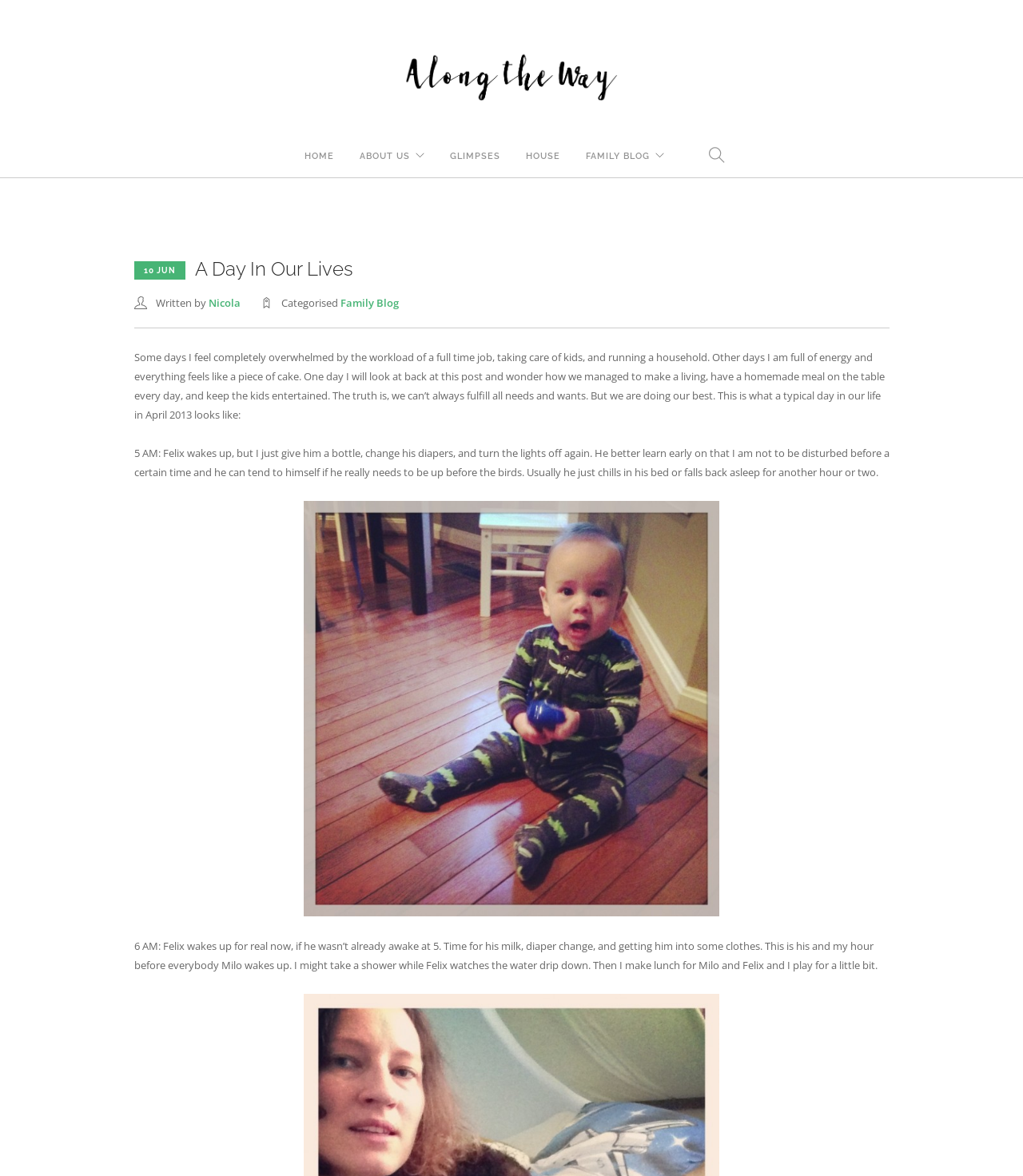Respond to the following question using a concise word or phrase: 
What is the title of the blog post?

10 JUNA Day In Our Lives